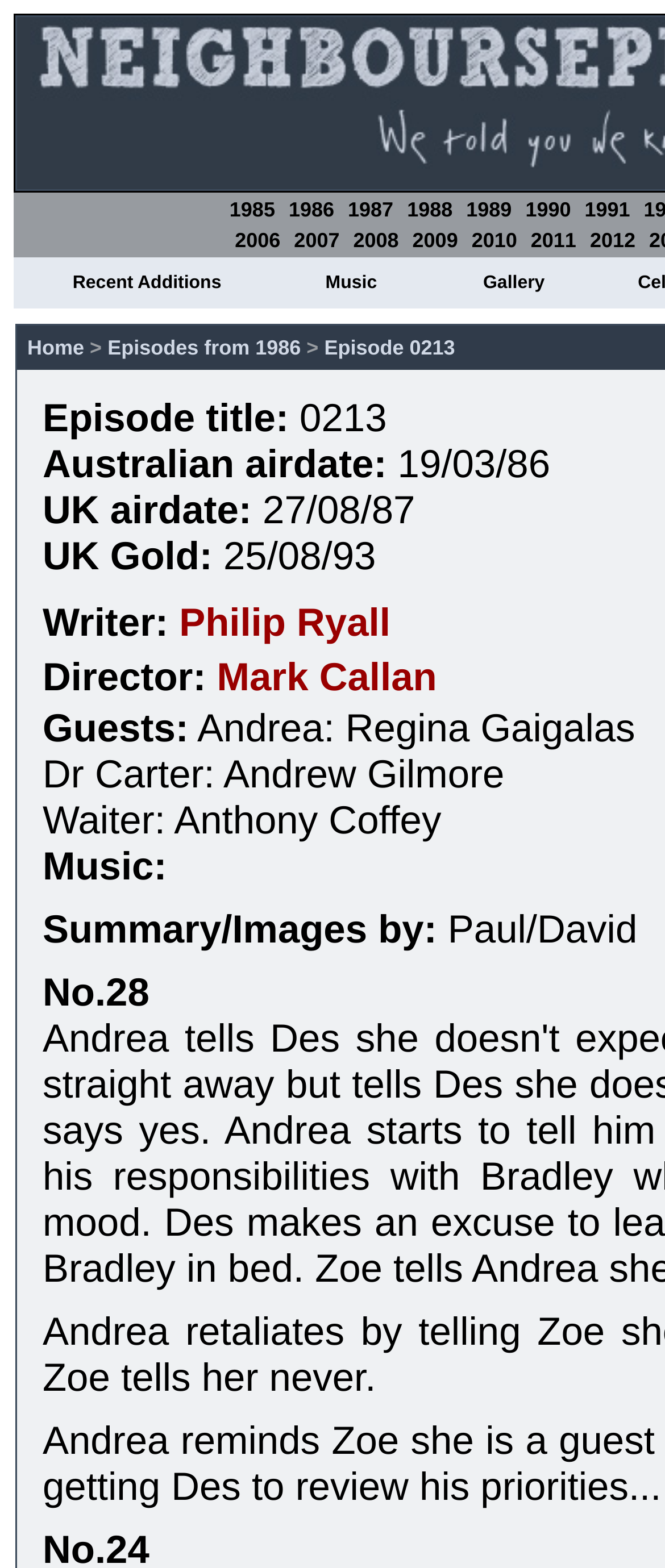Determine the bounding box coordinates of the clickable element necessary to fulfill the instruction: "Go to Recent Additions page". Provide the coordinates as four float numbers within the 0 to 1 range, i.e., [left, top, right, bottom].

[0.109, 0.174, 0.333, 0.187]